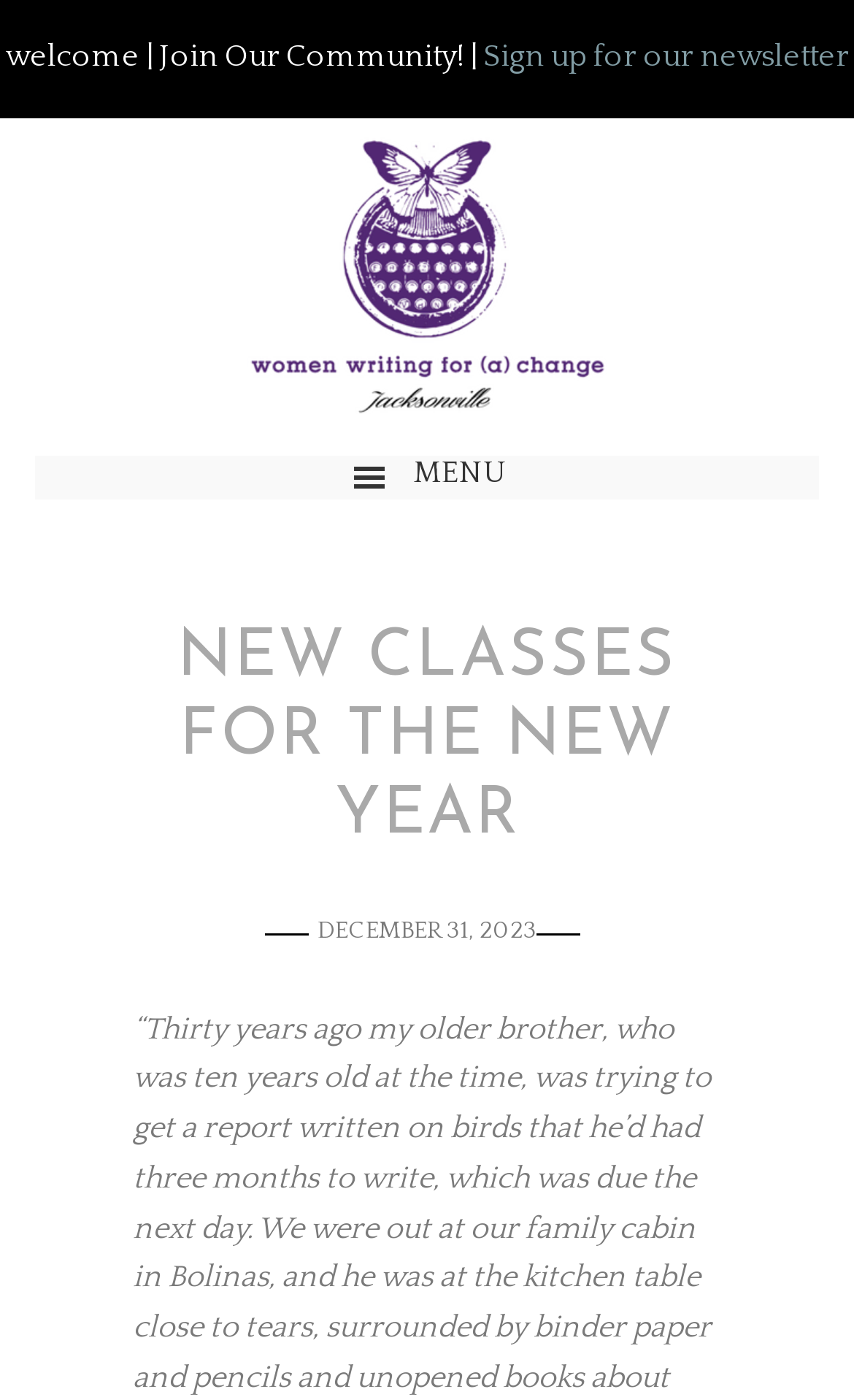Please determine the bounding box coordinates, formatted as (top-left x, top-left y, bottom-right x, bottom-right y), with all values as floating point numbers between 0 and 1. Identify the bounding box of the region described as: Women Writing for (a) Change

[0.051, 0.084, 0.949, 0.295]